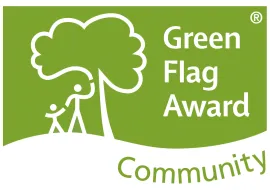Please answer the following question using a single word or phrase: 
How many consecutive years has the Dorset Road Allotments and Leisure Gardens been acknowledged for?

Over 18